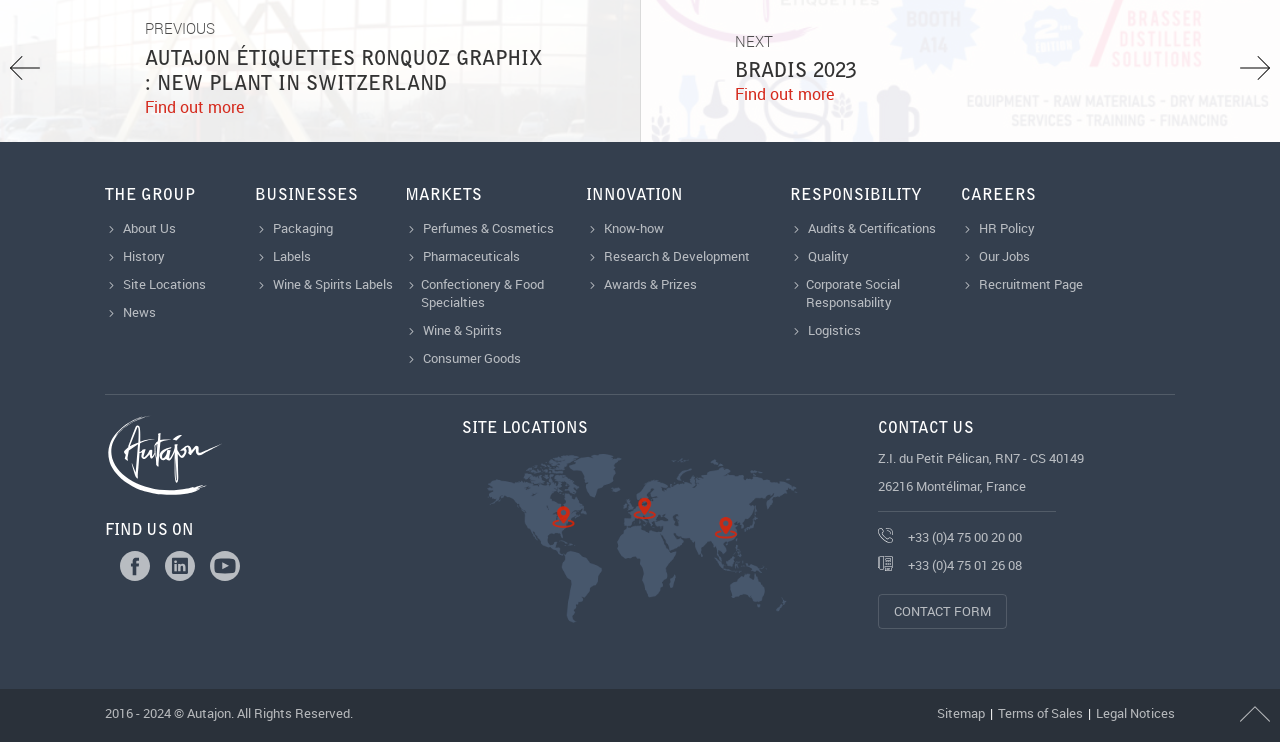Locate the bounding box coordinates of the area to click to fulfill this instruction: "Check Corporate Social Responsability". The bounding box should be presented as four float numbers between 0 and 1, in the order [left, top, right, bottom].

[0.617, 0.367, 0.751, 0.424]